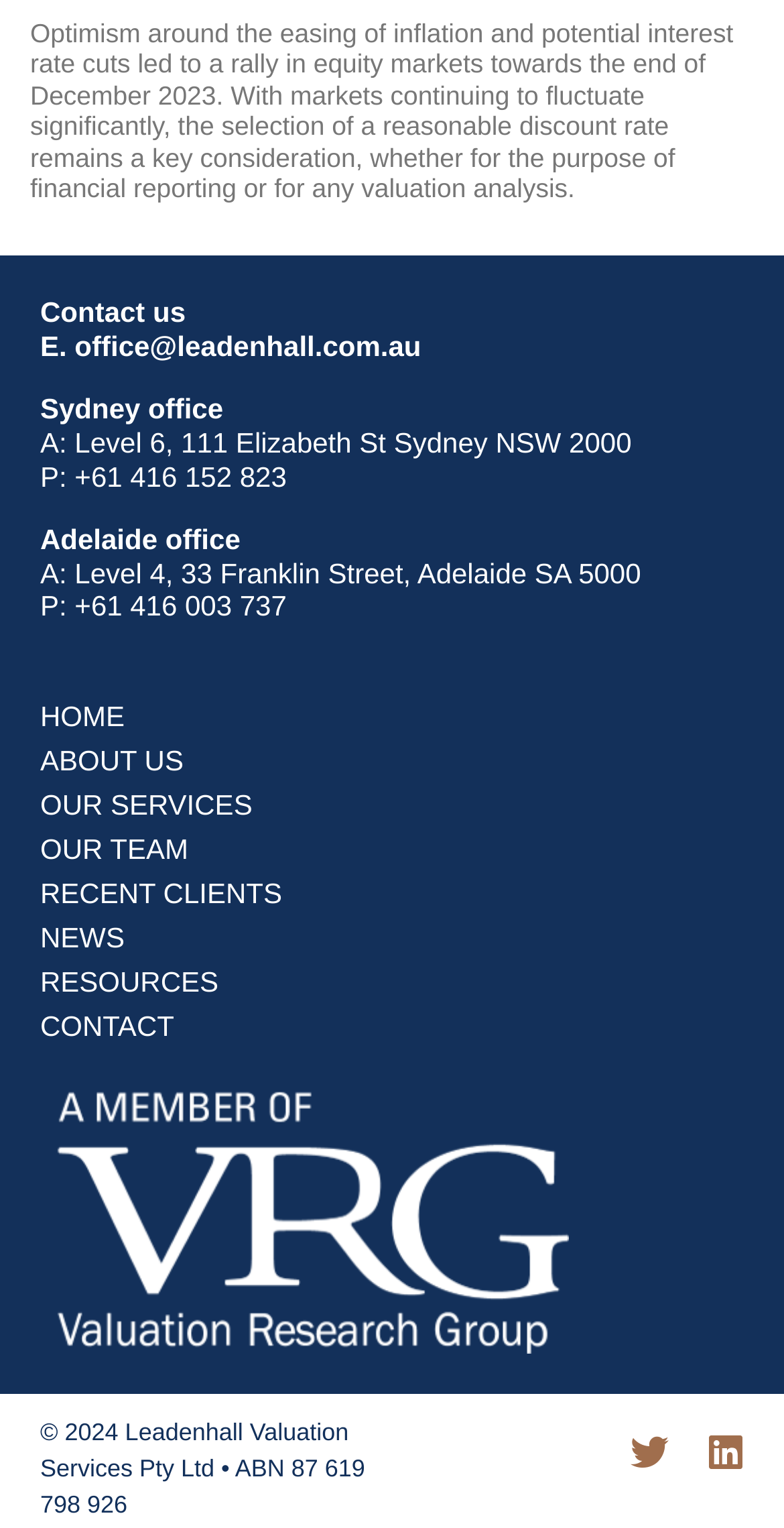Carefully examine the image and provide an in-depth answer to the question: What is the copyright year of the webpage?

The copyright information at the bottom of the webpage indicates that the copyright year is 2024, which belongs to Leadenhall Valuation Services Pty Ltd.